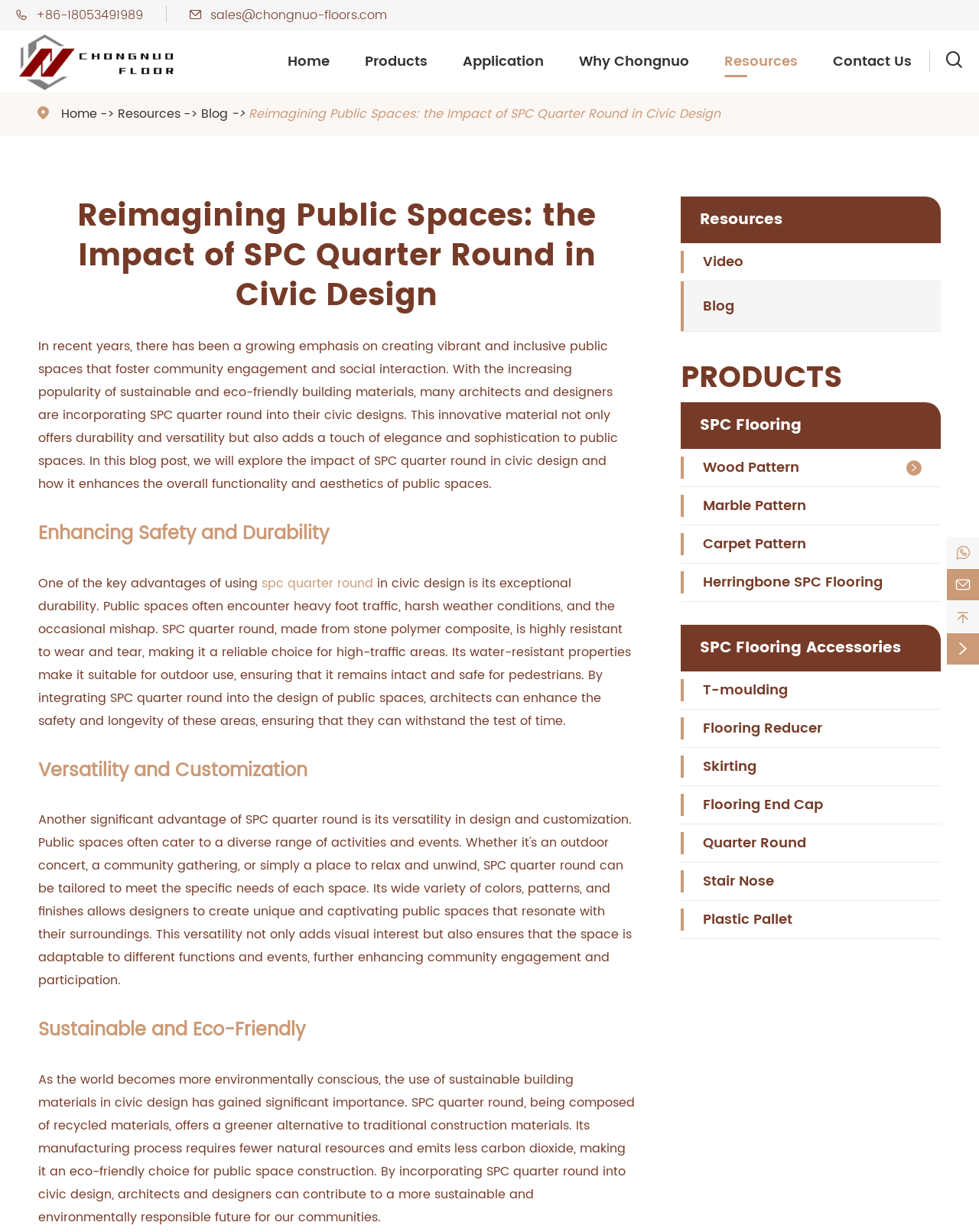Highlight the bounding box coordinates of the region I should click on to meet the following instruction: "Explore the 'Resources' section".

[0.74, 0.041, 0.815, 0.059]